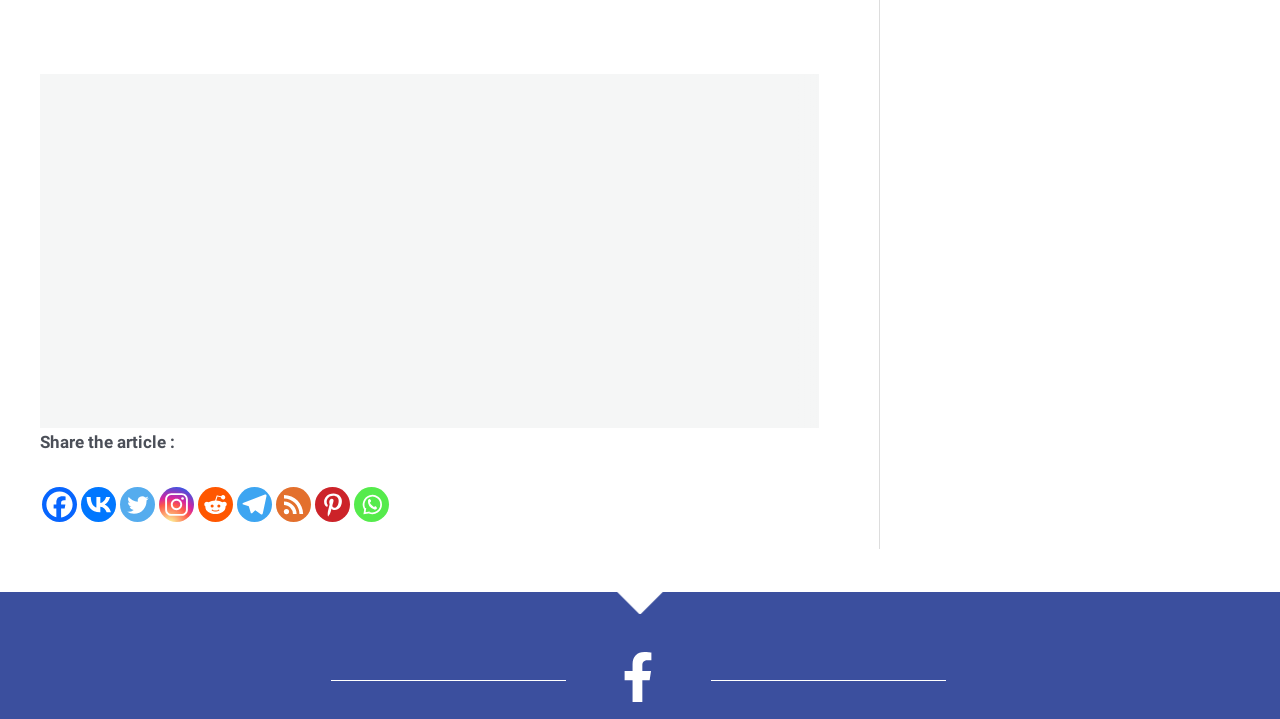Highlight the bounding box coordinates of the element that should be clicked to carry out the following instruction: "Share the article on Twitter". The coordinates must be given as four float numbers ranging from 0 to 1, i.e., [left, top, right, bottom].

[0.094, 0.638, 0.121, 0.726]